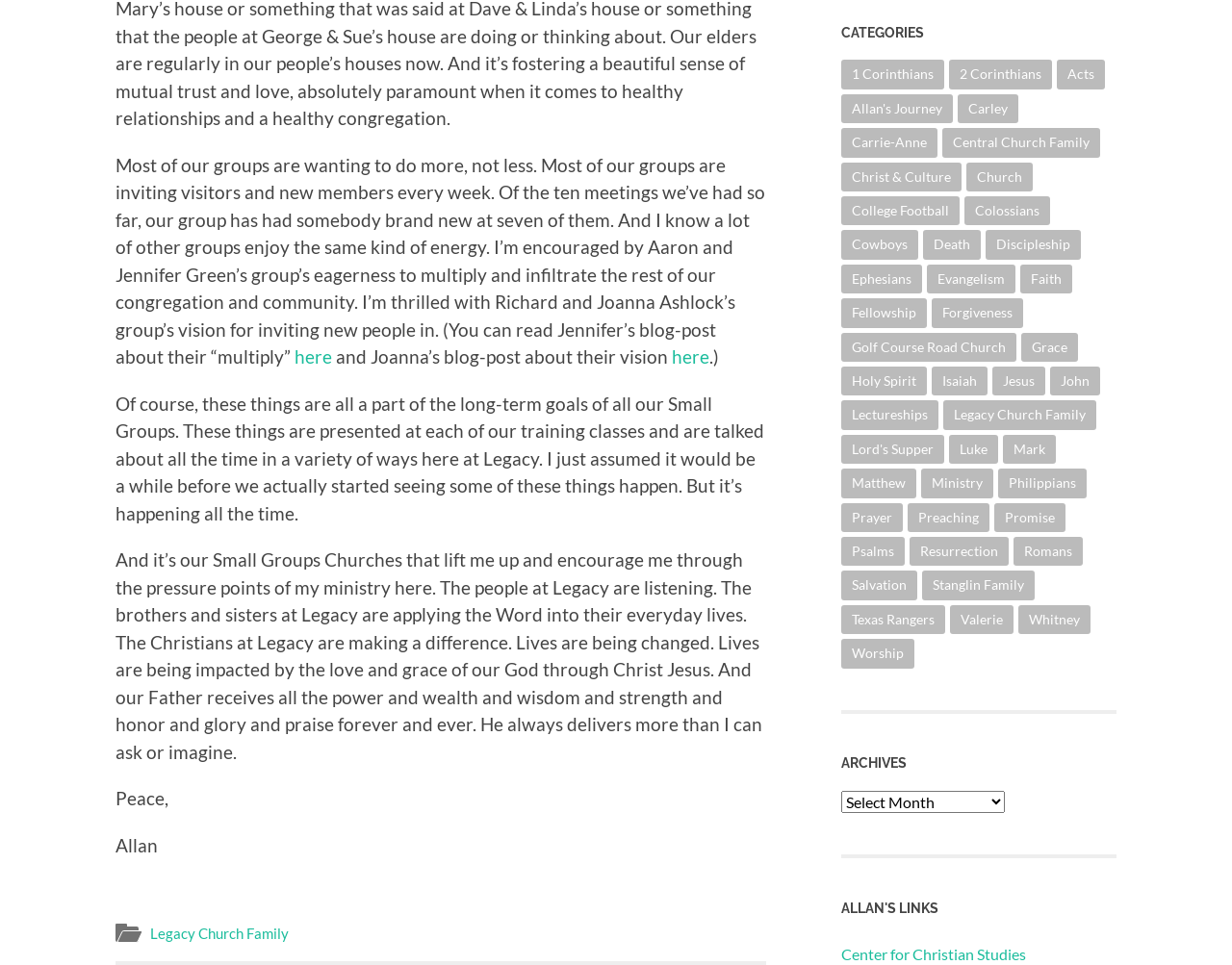What is the name of the person who wrote the blog post about their vision?
Refer to the image and provide a one-word or short phrase answer.

Jennifer